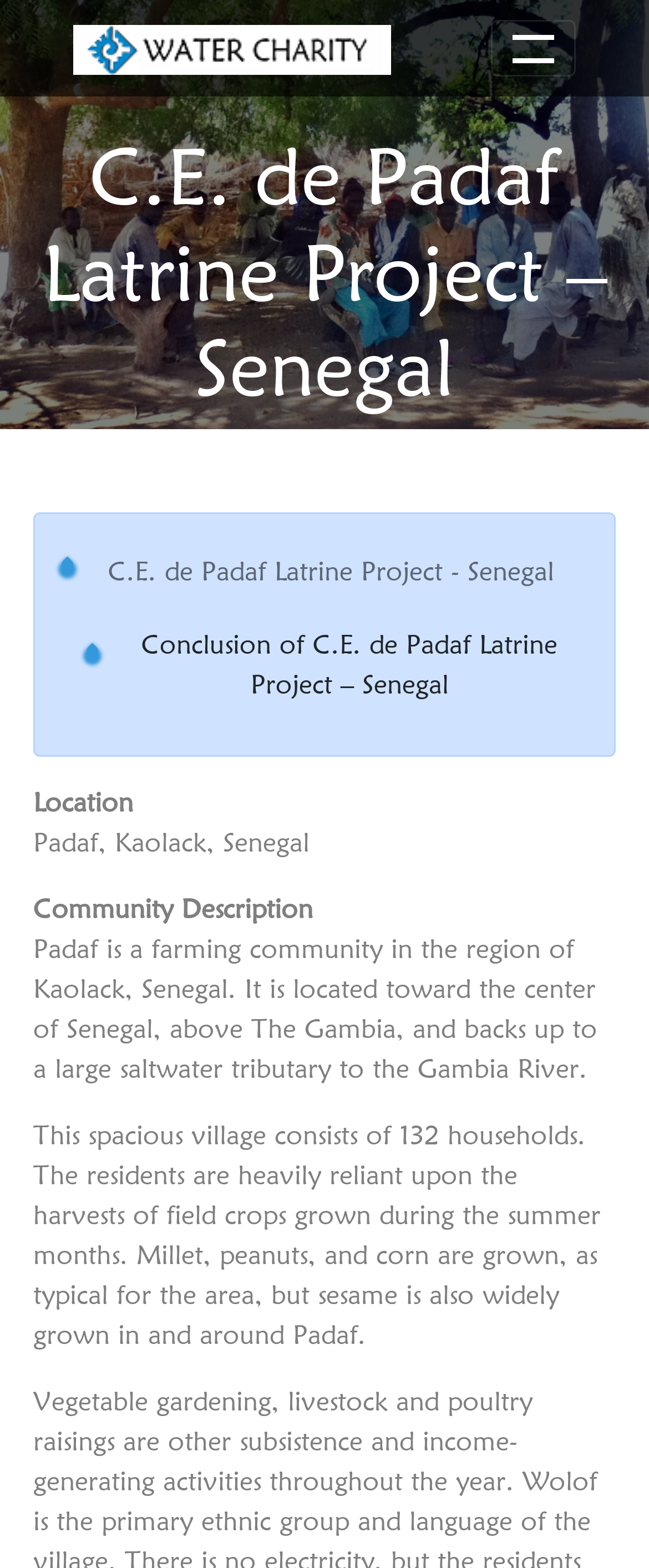Based on the image, please respond to the question with as much detail as possible:
What is the main occupation of the residents in Padaf?

I inferred the answer by reading the 'Community Description' section on the webpage. The text mentions that the residents are 'heavily reliant upon the harvests of field crops grown during the summer months', which suggests that farming is their main occupation.